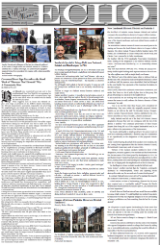Give a thorough explanation of the elements present in the image.

The image features the front page of the LMA Echo, Spring 2023 edition. It showcases a blend of text and images highlighting community news and local events. Prominent headlines include announcements about a sandwich specialist bringing delicious pastrami and brisket to the Prospect Lefferts Gardens area, as well as incidents of catalytic converter theft and the beloved Bluebird bar closing due to development pressures. The layout presents various articles that reflect the neighborhood's vibrant culture and pressing issues. Accompanying visuals illustrate the stories, offering a glimpse into the community's dynamic essence. This edition serves as a crucial communication tool for residents, fostering engagement and awareness within the Prospect Lefferts Gardens neighborhood.